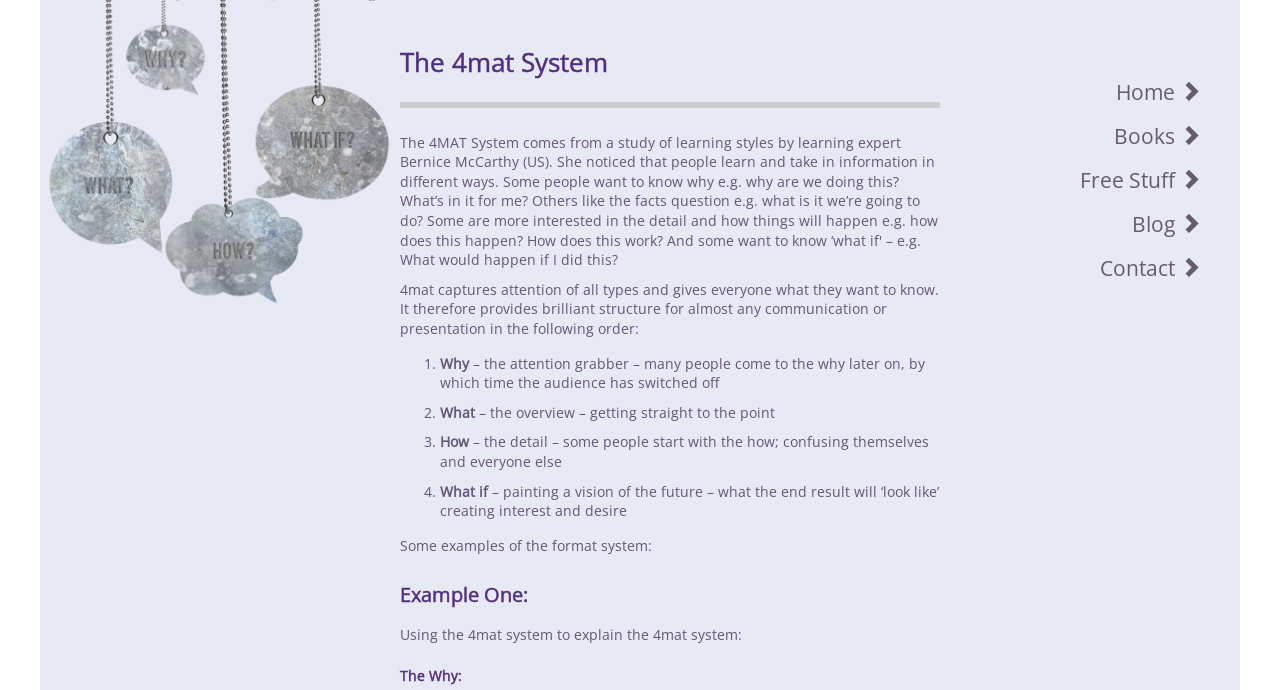Create a detailed description of the webpage's content and layout.

The webpage is about Jane Sunley and the 4mat System. At the top-left corner, there is a small image. Below the image, there is a header section with the title "The 4mat System" and a horizontal separator line. 

To the right of the image, there is a block of text that explains the 4mat System, stating that it captures attention and provides structure for communication and presentations. This text is followed by a list of four points, each with a number marker (1, 2, 3, 4) and a brief description. The points are "Why", "What", "How", and "What if", which seem to outline the structure of the 4mat System.

Below the list, there is another block of text that introduces some examples of the 4mat System, followed by a heading "Example One:" and a description of using the 4mat system to explain itself.

At the top-right corner, there are five links: "Home", "Books", "Free Stuff", "Blog", and "Contact", each with an icon.